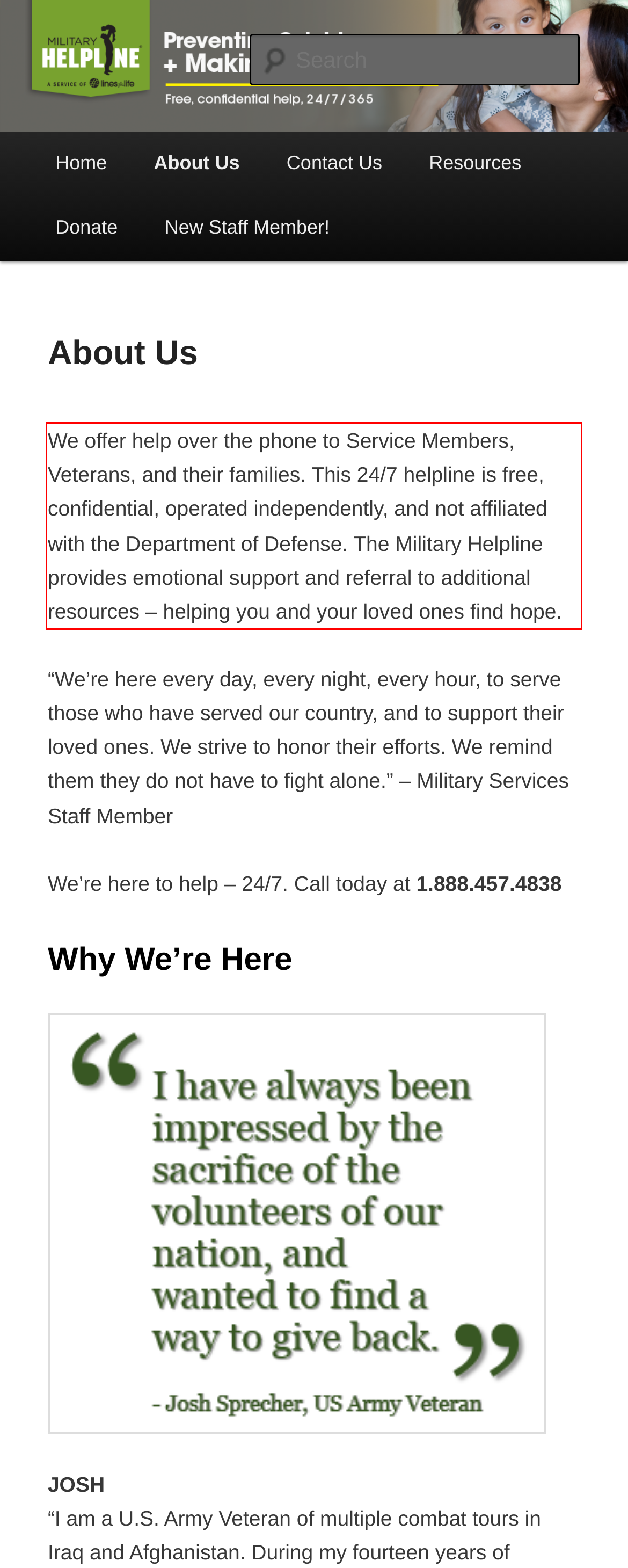You are given a webpage screenshot with a red bounding box around a UI element. Extract and generate the text inside this red bounding box.

We offer help over the phone to Service Members, Veterans, and their families. This 24/7 helpline is free, confidential, operated independently, and not affiliated with the Department of Defense. The Military Helpline provides emotional support and referral to additional resources – helping you and your loved ones find hope.